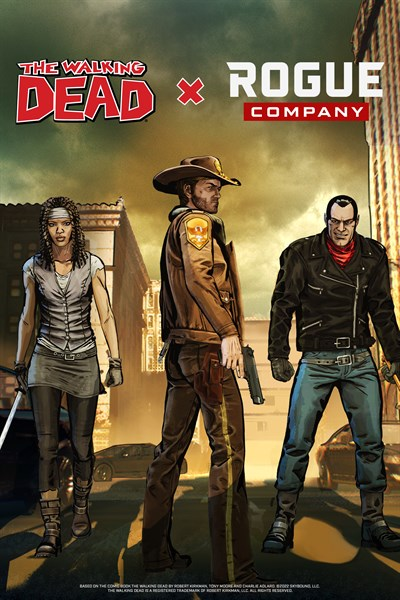What is the title of the crossover event?
Using the visual information, answer the question in a single word or phrase.

THE WALKING DEAD x ROGUE COMPANY